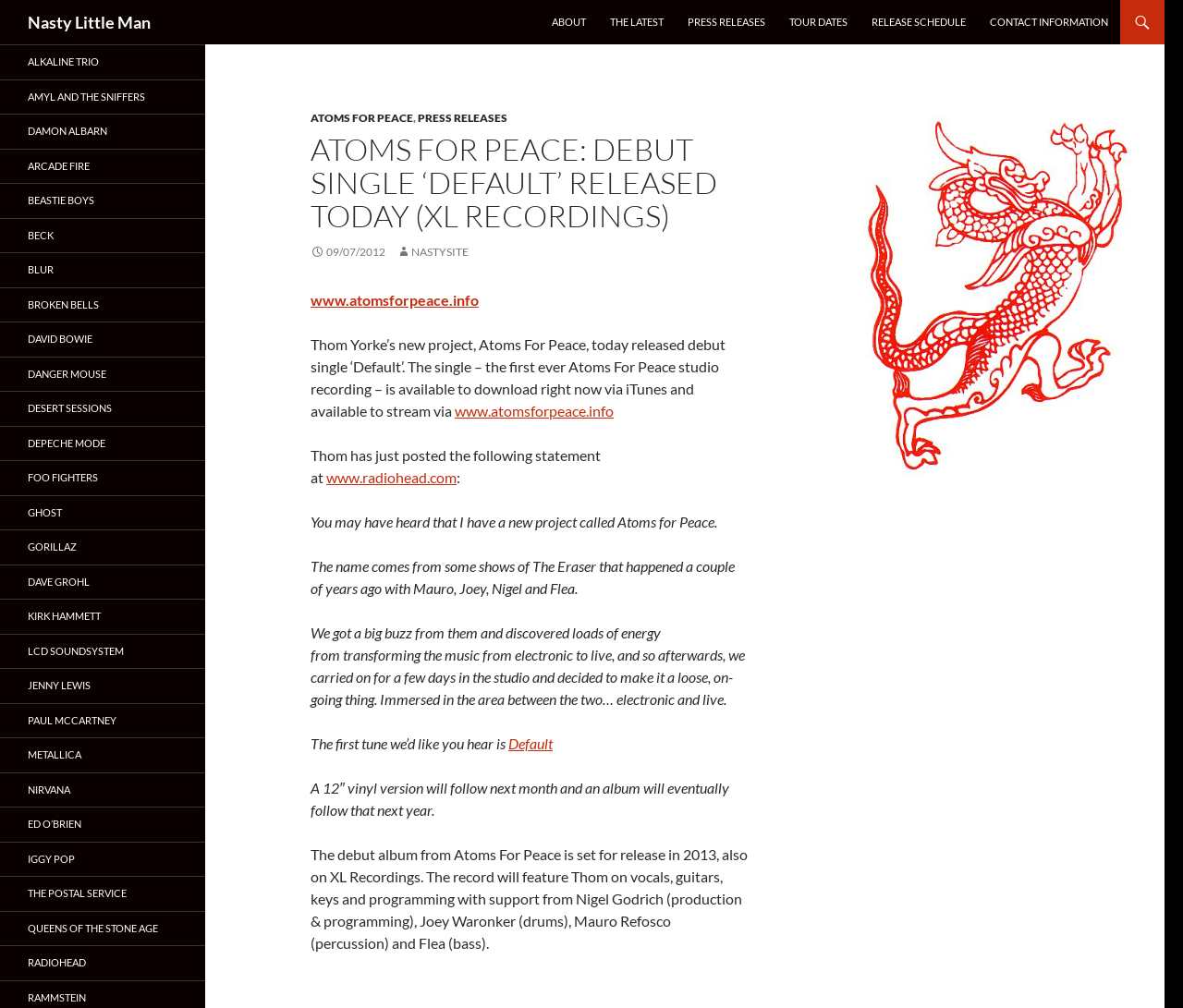What is the name of Thom Yorke's new project?
Please ensure your answer is as detailed and informative as possible.

The answer can be found in the article section of the webpage, where it is mentioned that 'Thom Yorke’s new project, Atoms For Peace, today released debut single ‘Default’’.